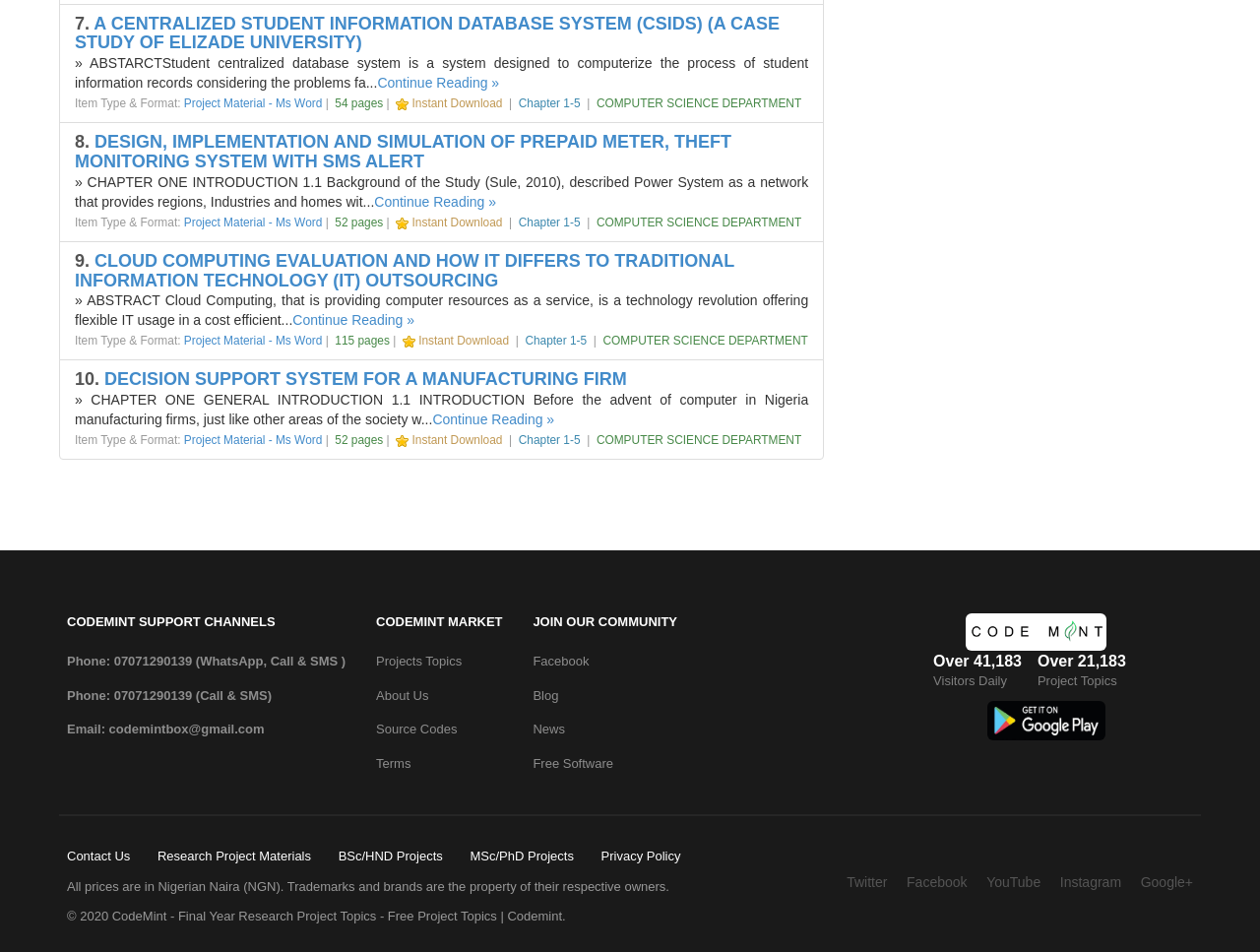Could you indicate the bounding box coordinates of the region to click in order to complete this instruction: "View project topics".

[0.298, 0.686, 0.367, 0.705]